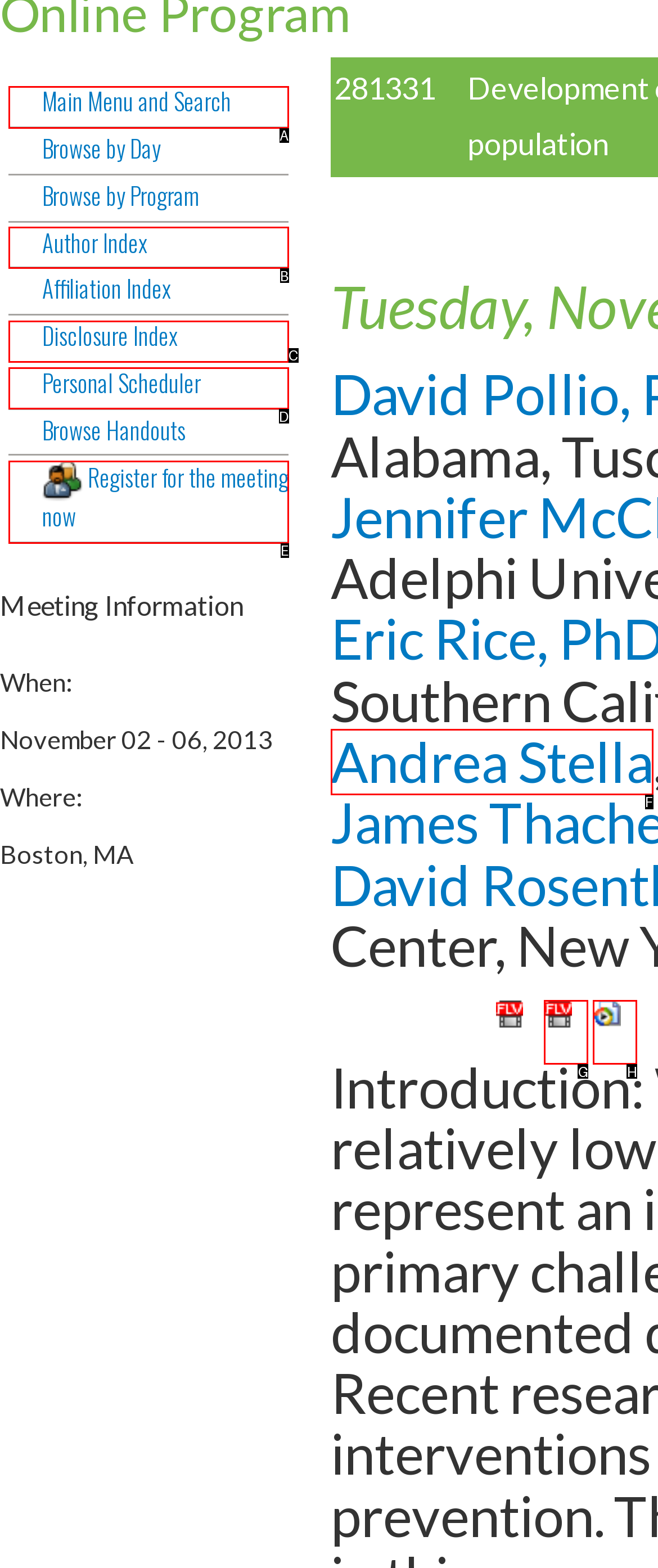Select the HTML element that fits the following description: Disclosure Index
Provide the letter of the matching option.

C